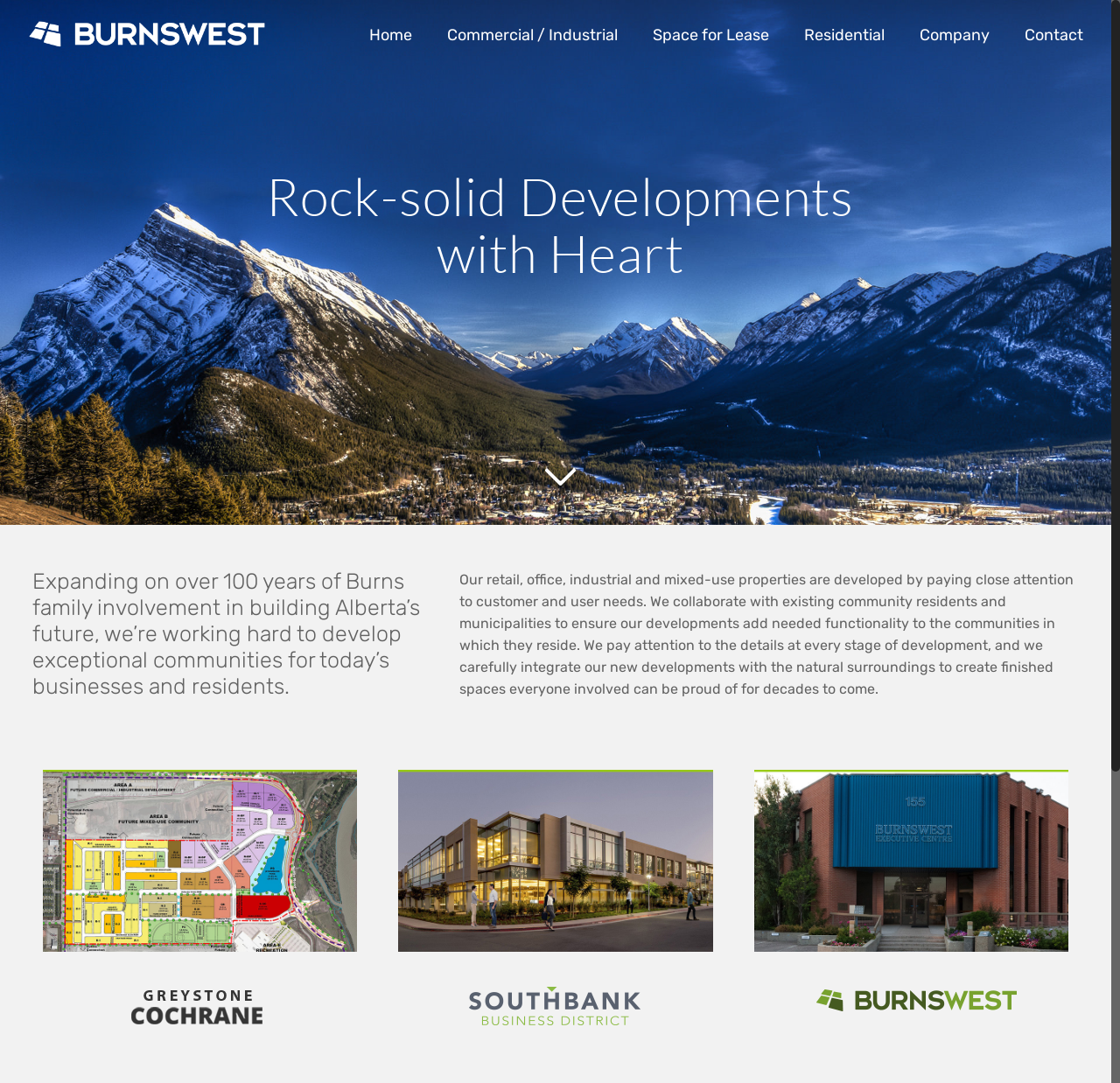What is the main focus of the webpage?
Please give a detailed and thorough answer to the question, covering all relevant points.

The main focus of the webpage is BurnsWest developments, as evident from the logo, tagline 'Rock-solid developments with heart', and the descriptive text about their development approach and properties.